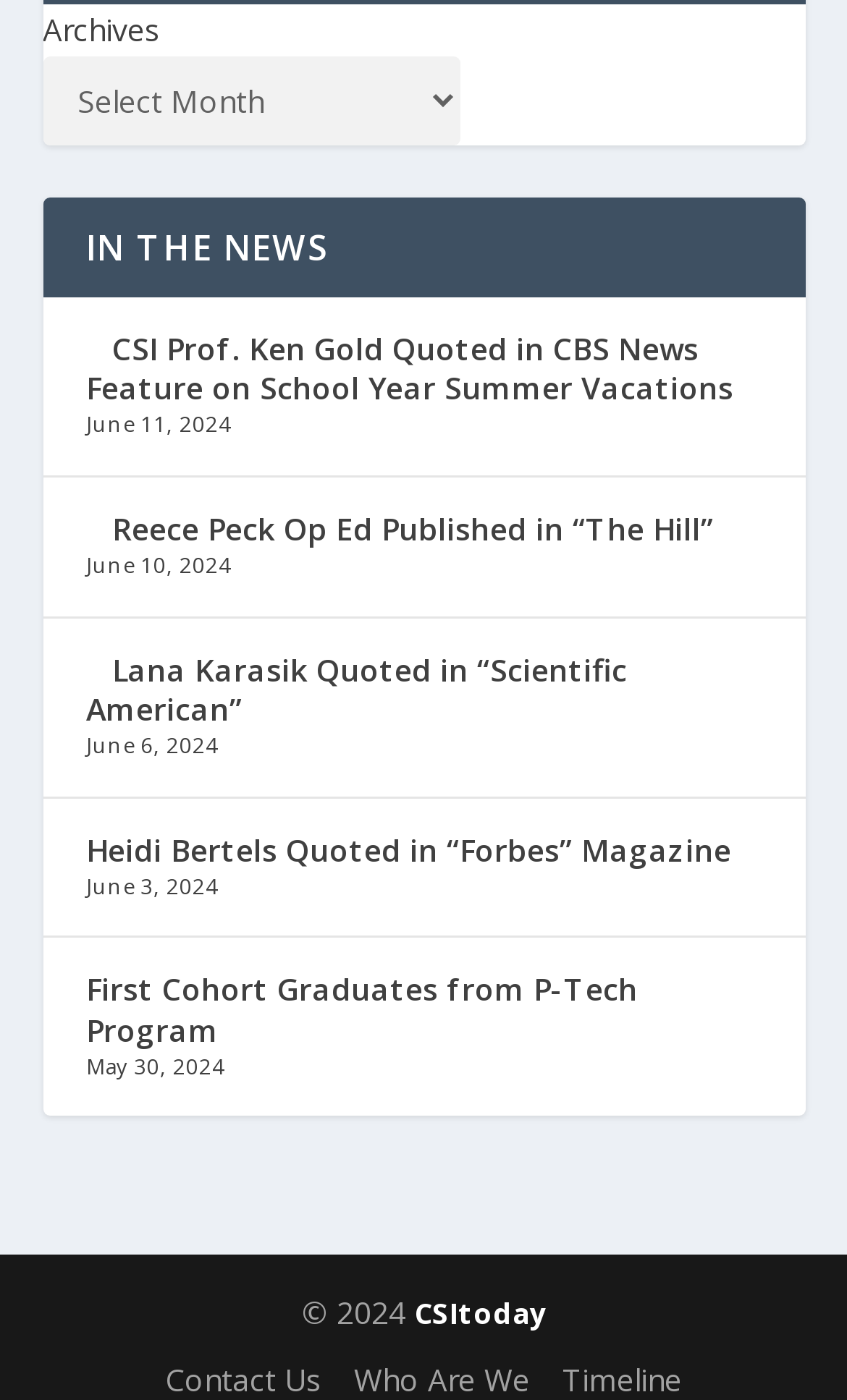Kindly determine the bounding box coordinates of the area that needs to be clicked to fulfill this instruction: "Visit CSItoday".

[0.49, 0.925, 0.644, 0.952]